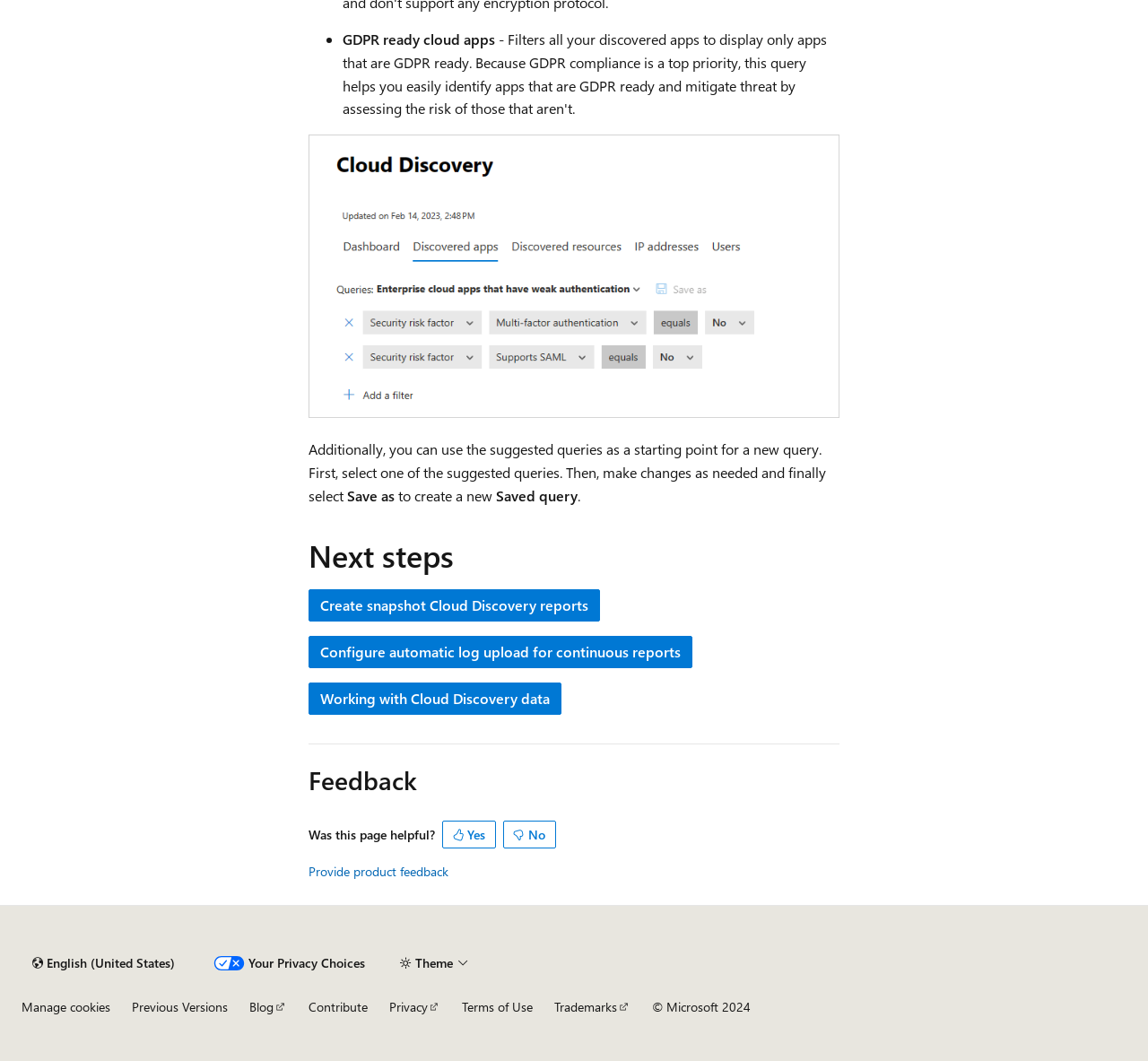Please identify the coordinates of the bounding box for the clickable region that will accomplish this instruction: "View SCHEDULE & PERFORMERS".

None